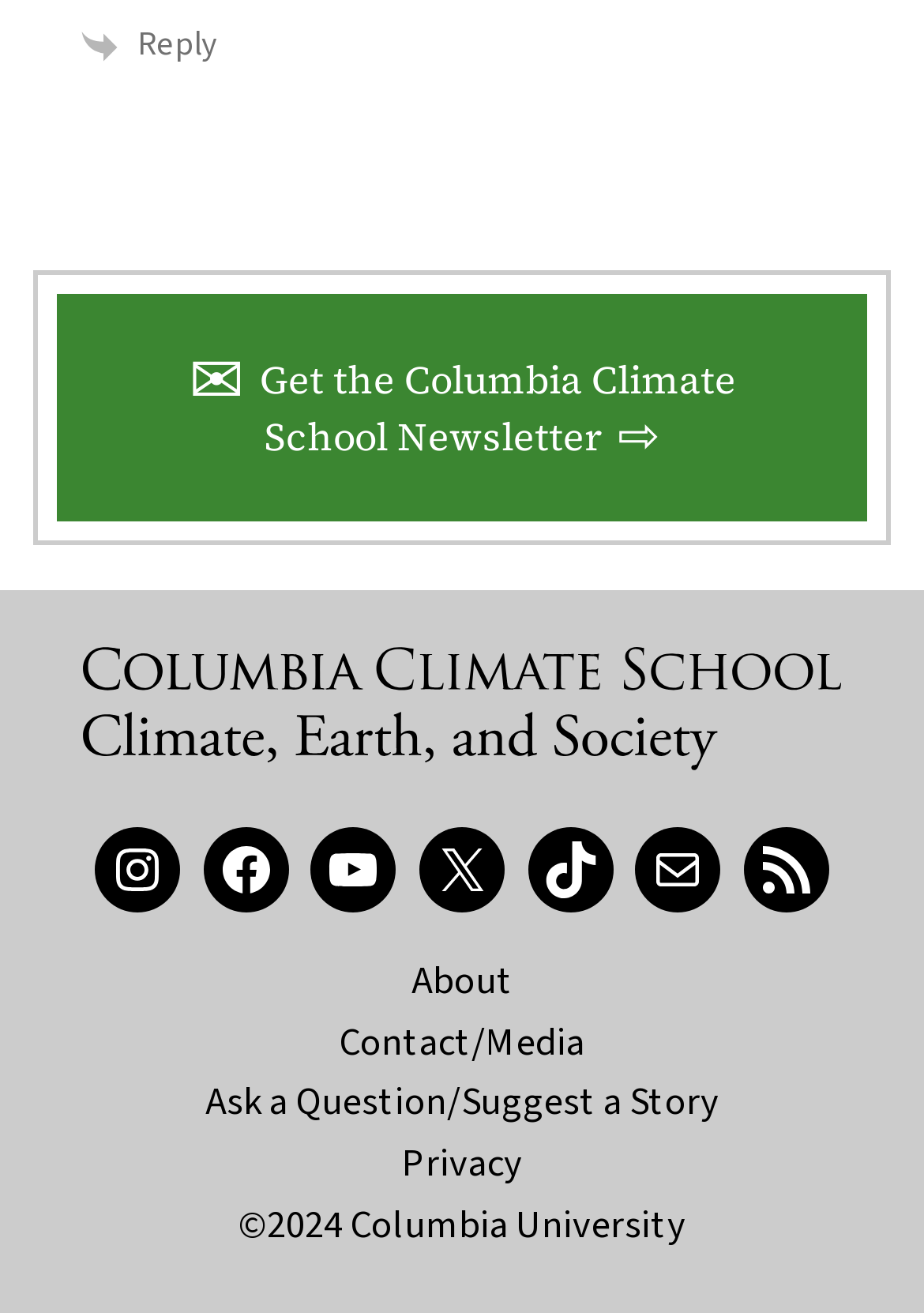Please identify the bounding box coordinates of the clickable area that will allow you to execute the instruction: "View June 2022".

None